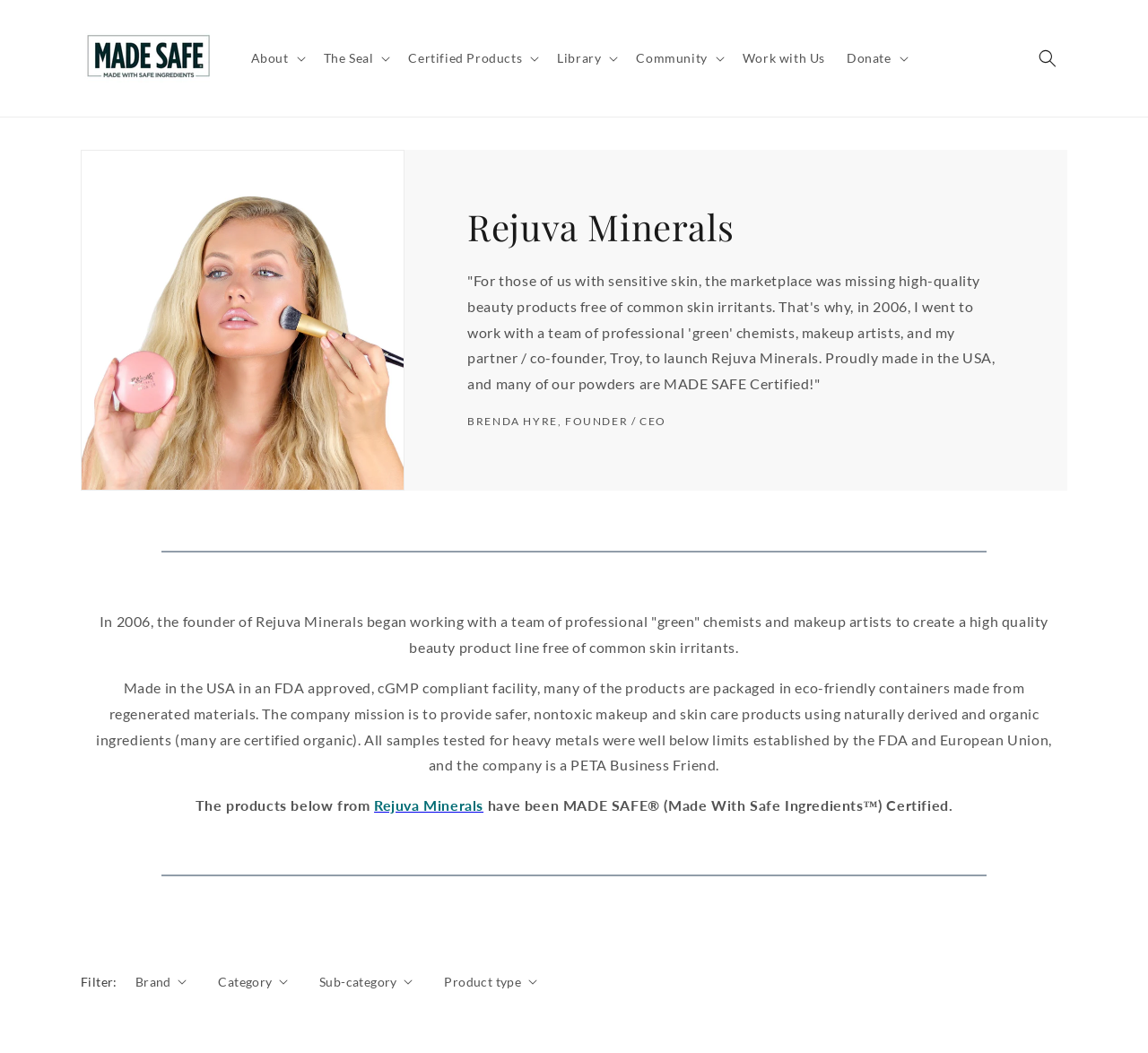Please find the bounding box coordinates in the format (top-left x, top-left y, bottom-right x, bottom-right y) for the given element description. Ensure the coordinates are floating point numbers between 0 and 1. Description: Caps & Hats

None